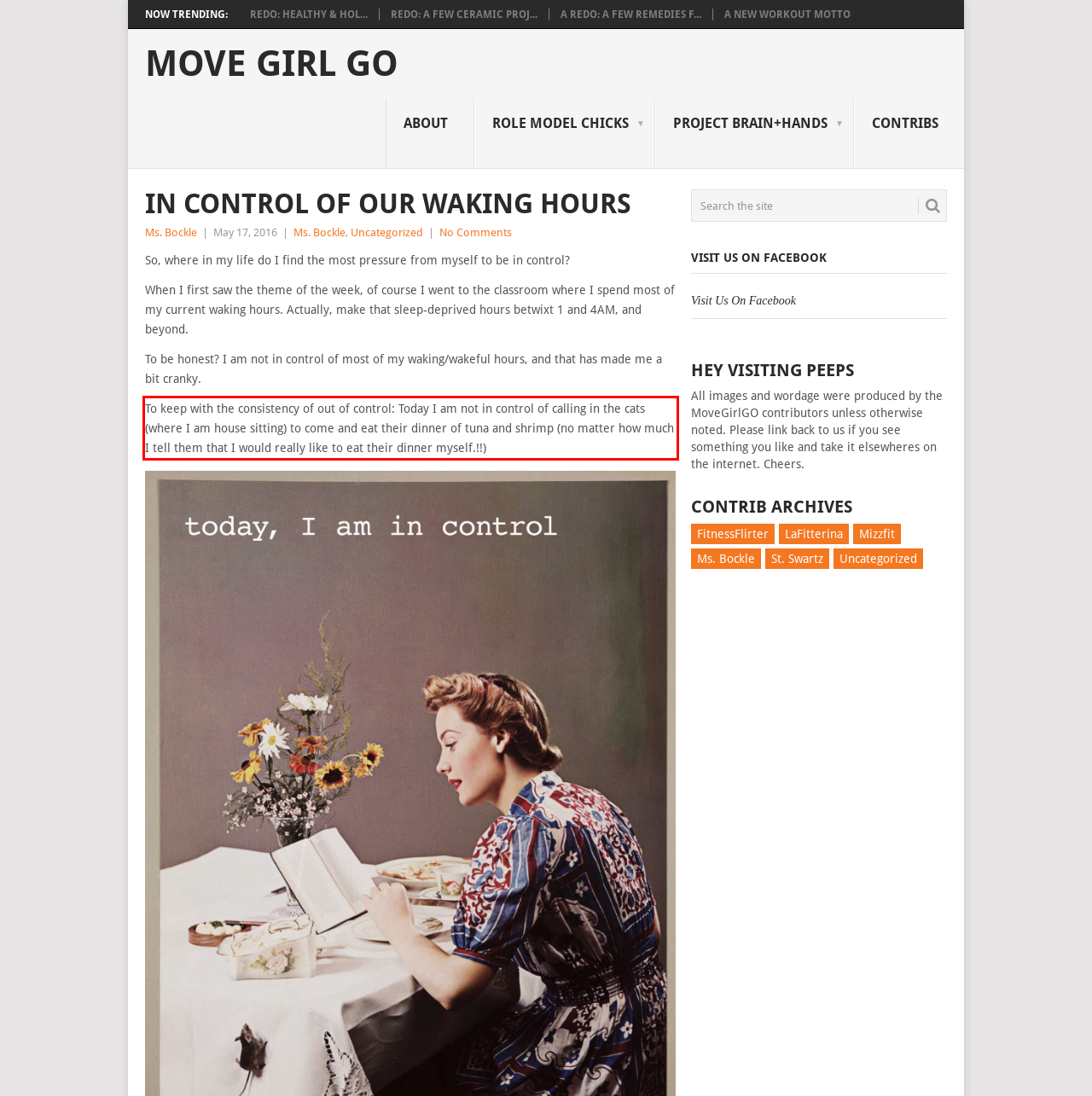Examine the webpage screenshot and use OCR to obtain the text inside the red bounding box.

To keep with the consistency of out of control: Today I am not in control of calling in the cats (where I am house sitting) to come and eat their dinner of tuna and shrimp (no matter how much I tell them that I would really like to eat their dinner myself.!!)